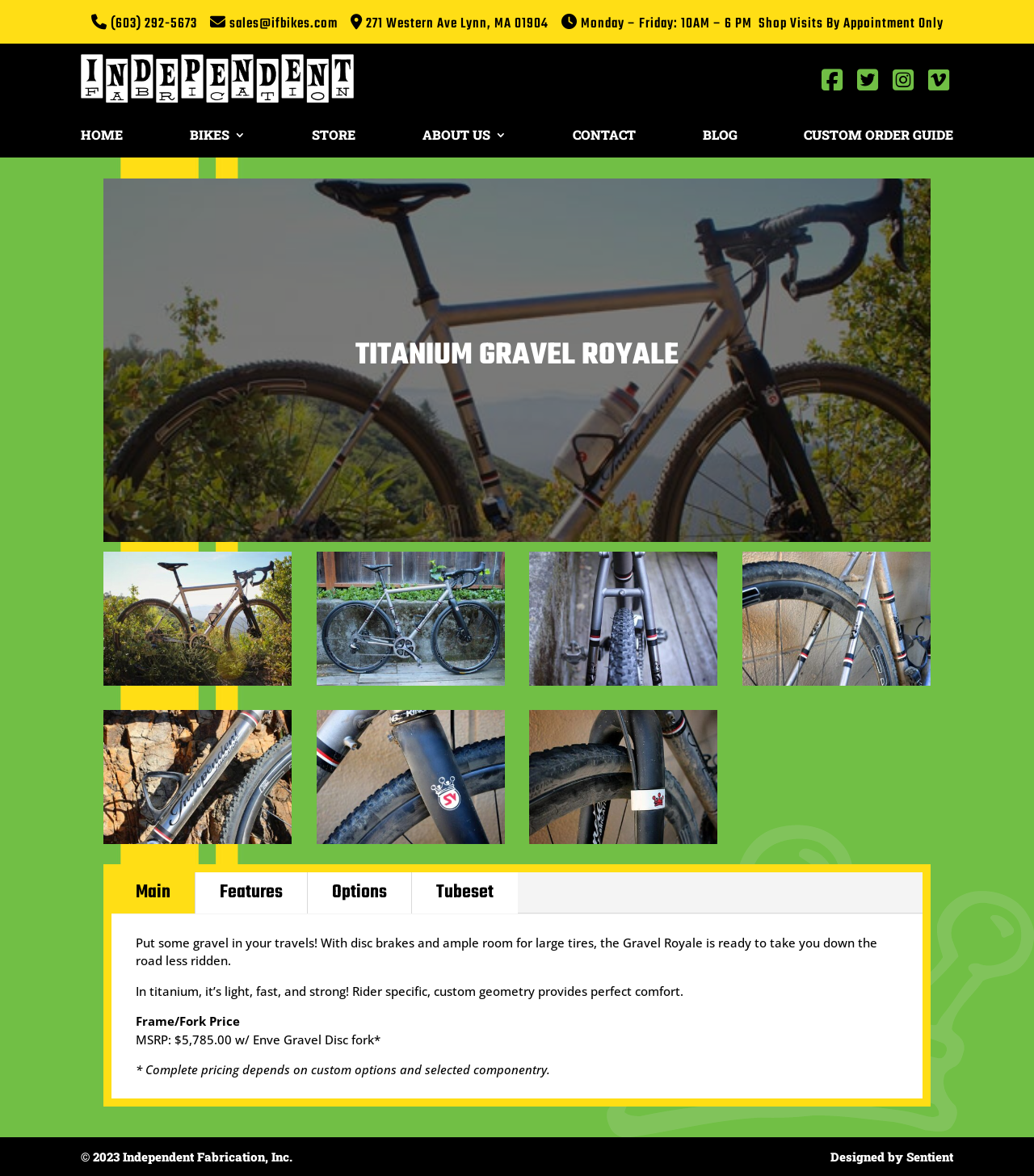Locate the bounding box coordinates of the area to click to fulfill this instruction: "Visit the store location". The bounding box should be presented as four float numbers between 0 and 1, in the order [left, top, right, bottom].

[0.354, 0.011, 0.53, 0.029]